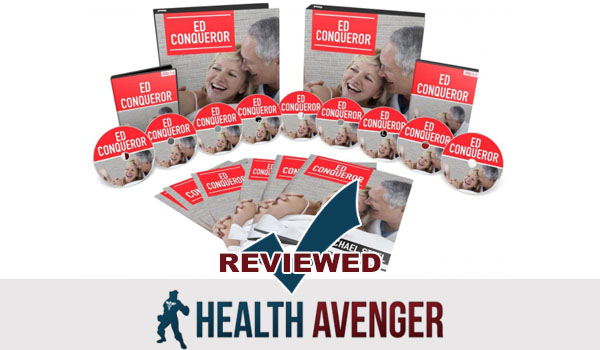What is the purpose of the 'ED Conqueror' program?
Using the details from the image, give an elaborate explanation to answer the question.

The purpose of the 'ED Conqueror' program is to address erectile dysfunction because the caption mentions that the program is a 'comprehensive guide aimed at addressing erectile dysfunction', implying that the program's primary goal is to help individuals overcome erectile dysfunction.